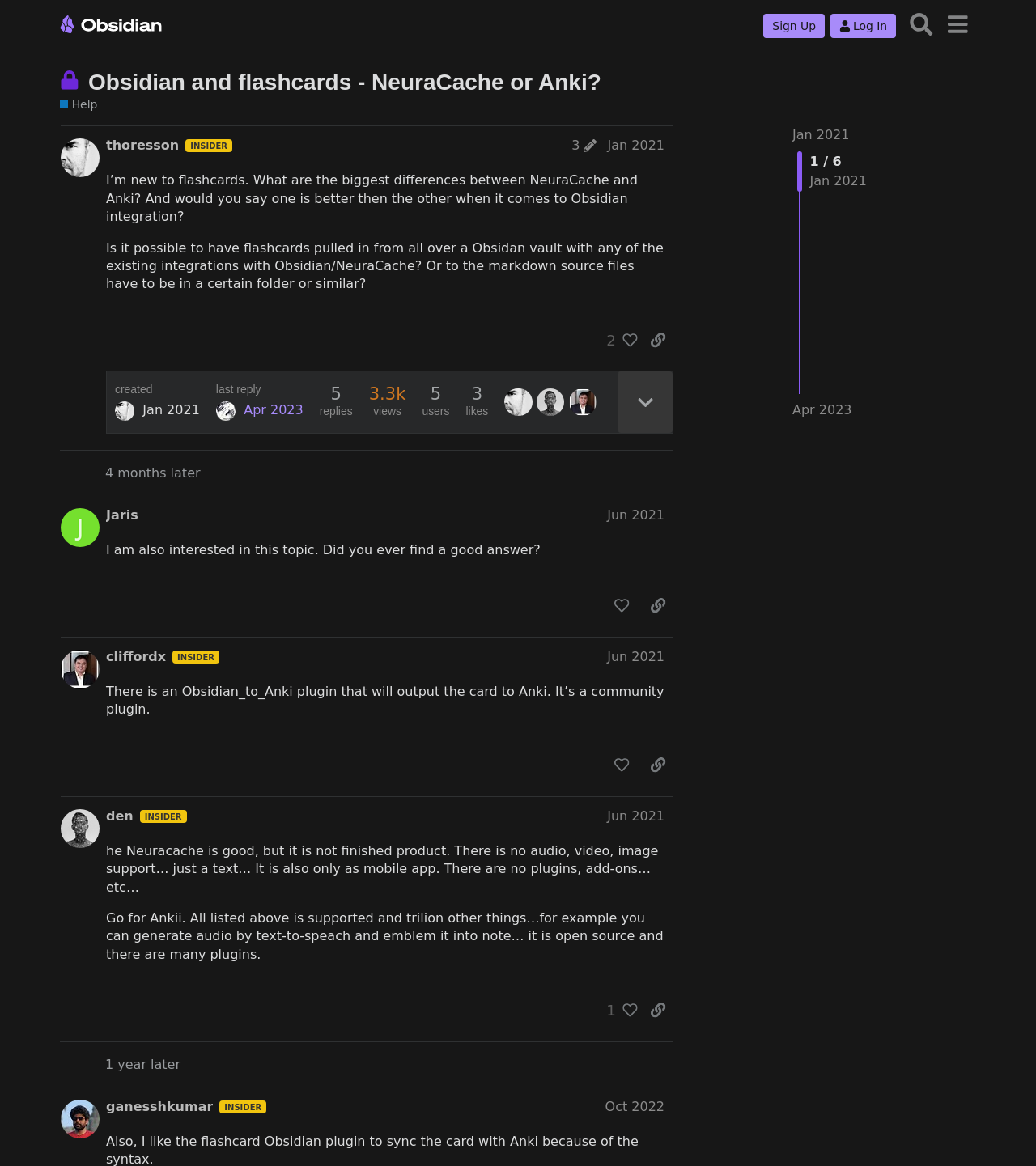Reply to the question with a single word or phrase:
Who is the author of the first post?

thoresson